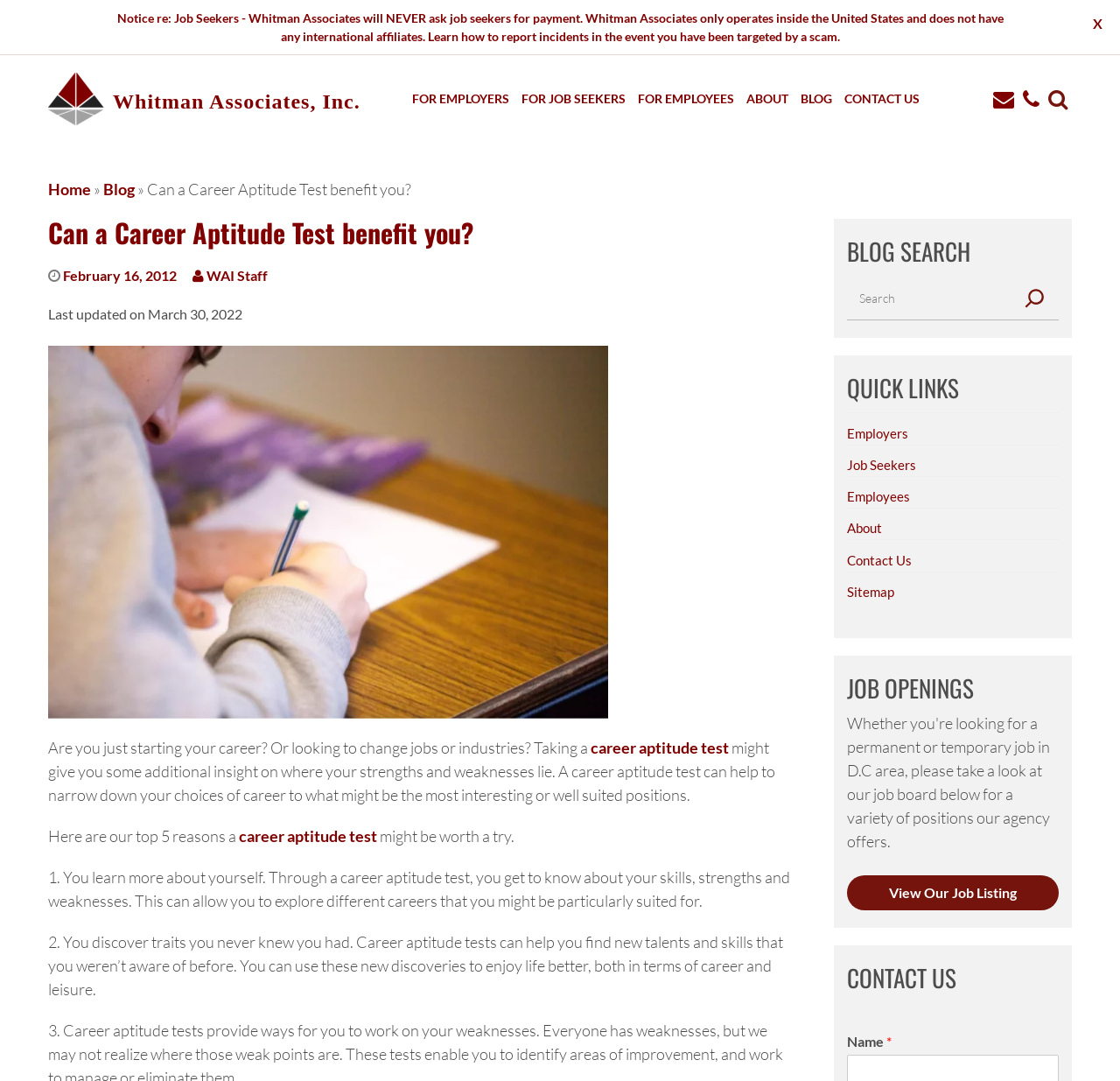Please locate the bounding box coordinates for the element that should be clicked to achieve the following instruction: "View the 'JOB OPENINGS'". Ensure the coordinates are given as four float numbers between 0 and 1, i.e., [left, top, right, bottom].

[0.794, 0.818, 0.908, 0.834]